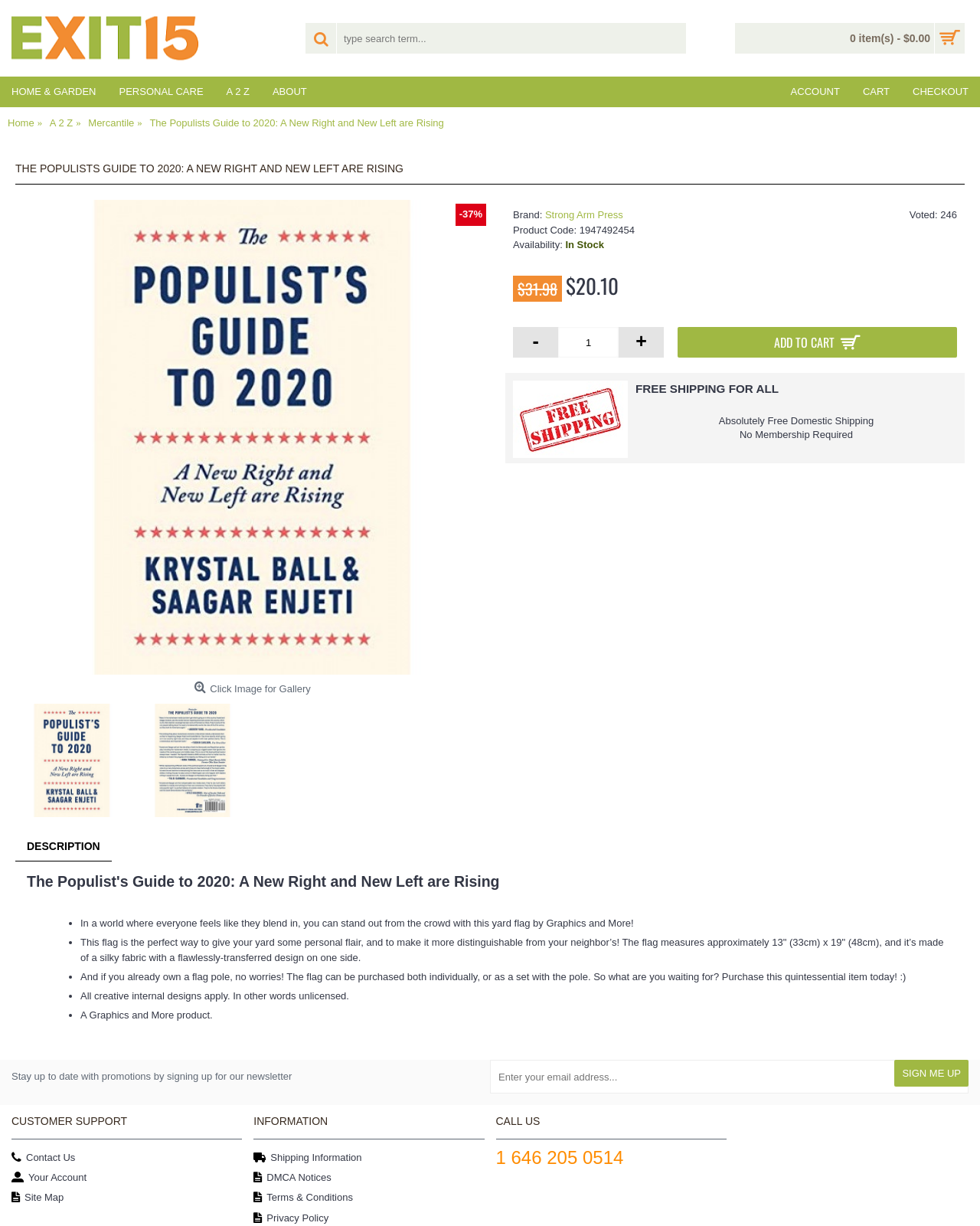Given the element description, predict the bounding box coordinates in the format (top-left x, top-left y, bottom-right x, bottom-right y), using floating point numbers between 0 and 1: A 2 Z

[0.051, 0.088, 0.074, 0.112]